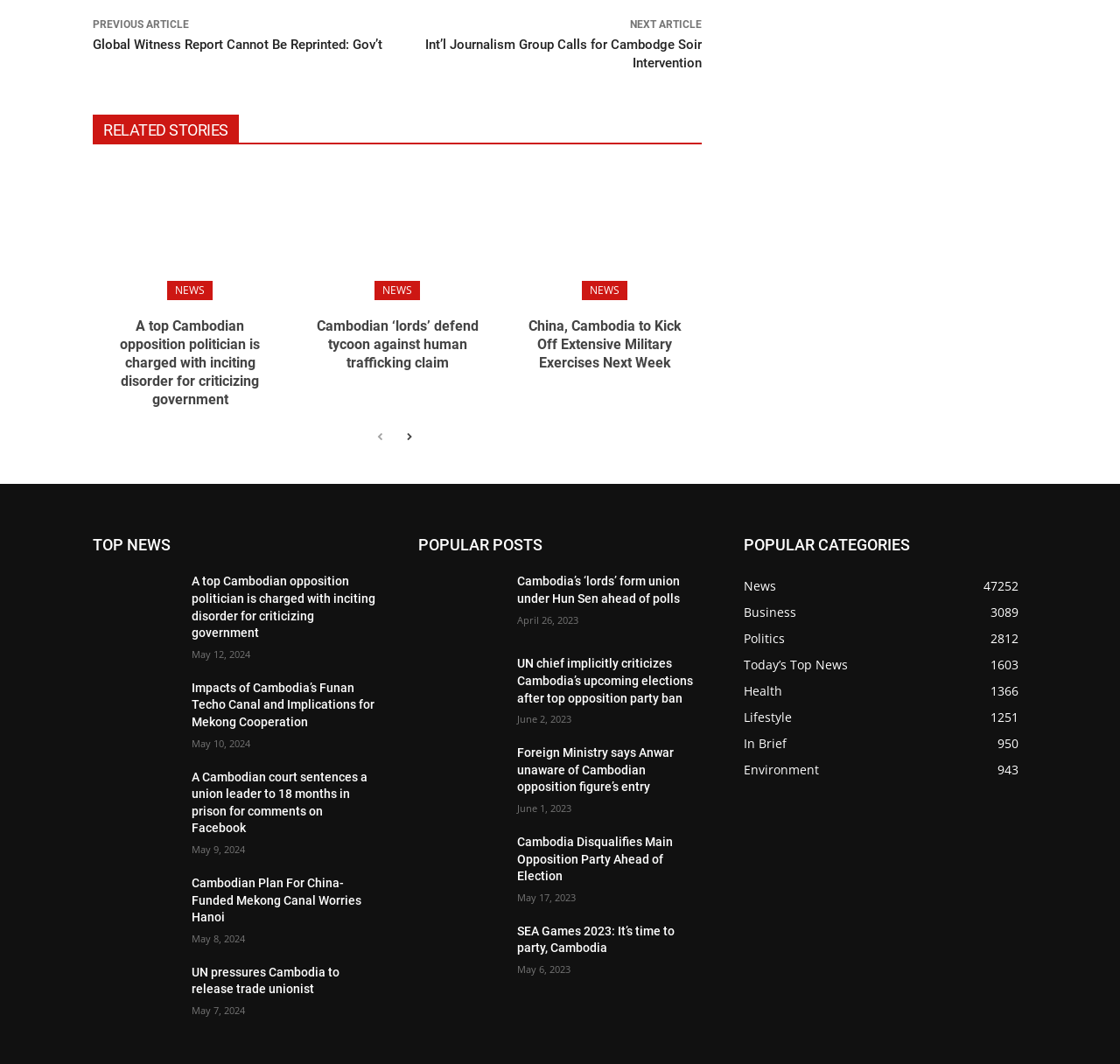Observe the image and answer the following question in detail: What is the purpose of the 'prev-page' and 'next-page' links?

I inferred this by looking at the position and context of the 'prev-page' and 'next-page' links, which suggests they are used to navigate between pages of news articles.